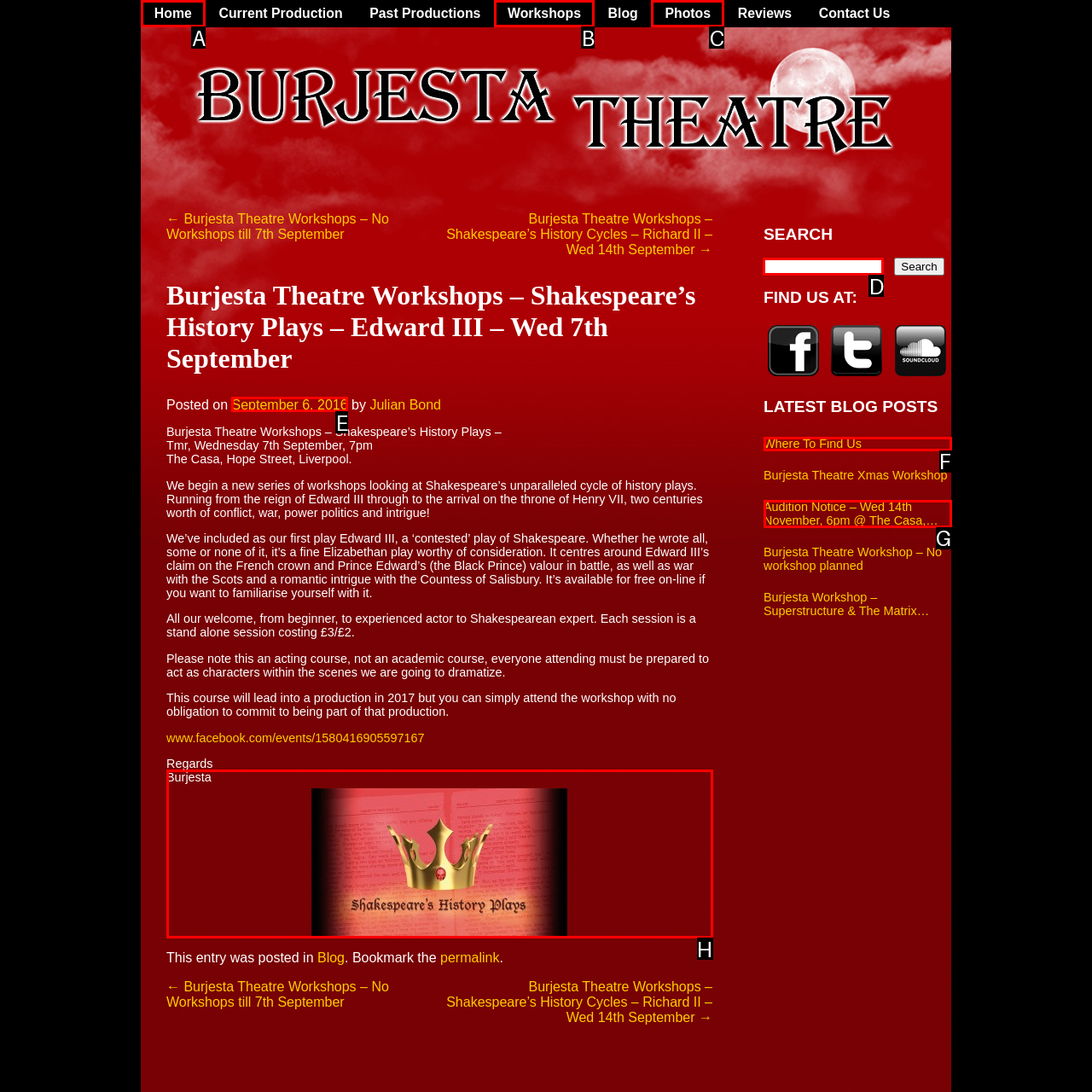Which lettered option should I select to achieve the task: Search for a term according to the highlighted elements in the screenshot?

D